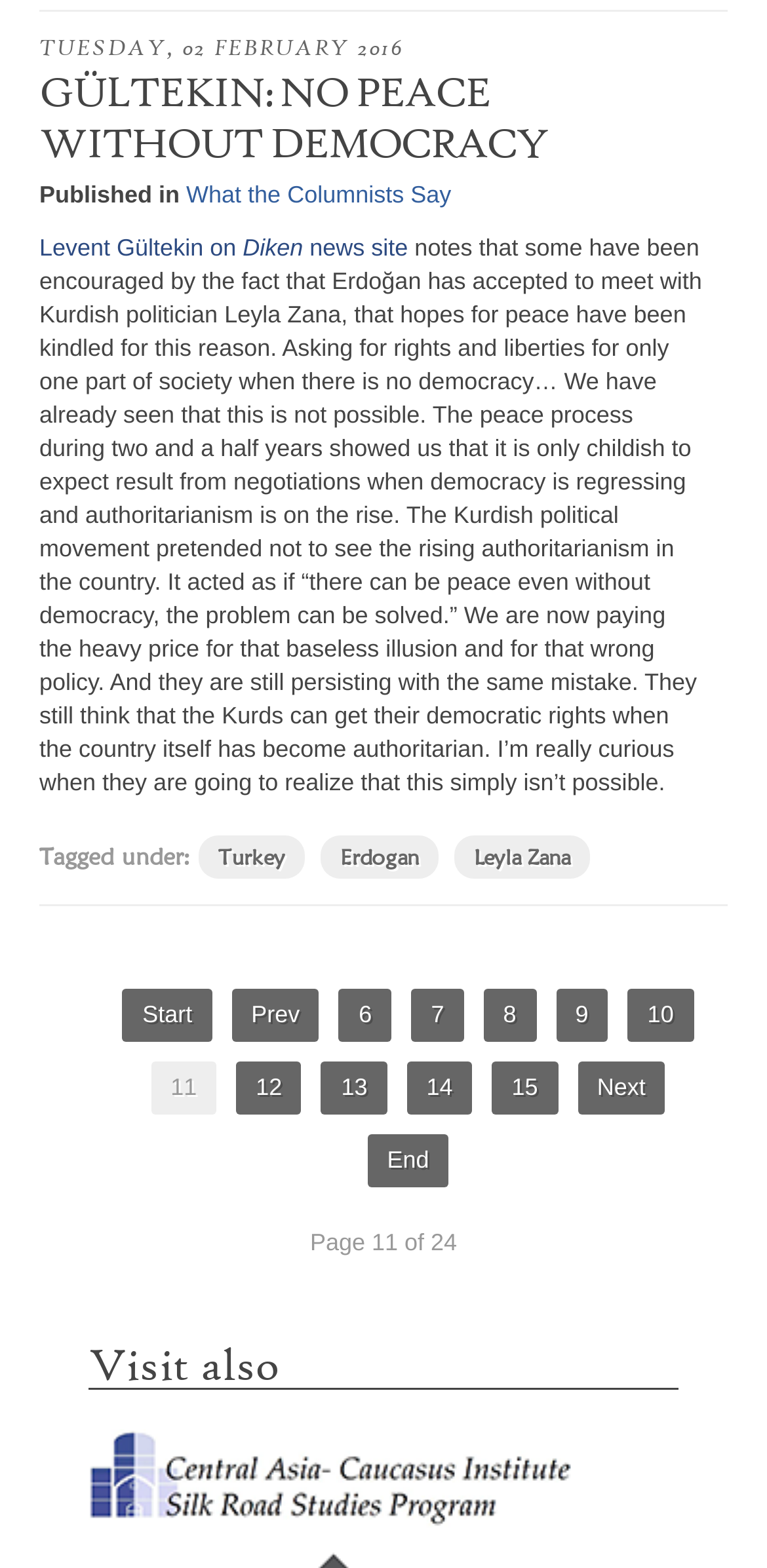Please identify the bounding box coordinates of the clickable area that will allow you to execute the instruction: "Read the article 'GÜLTEKIN: NO PEACE WITHOUT DEMOCRACY'".

[0.051, 0.041, 0.714, 0.107]